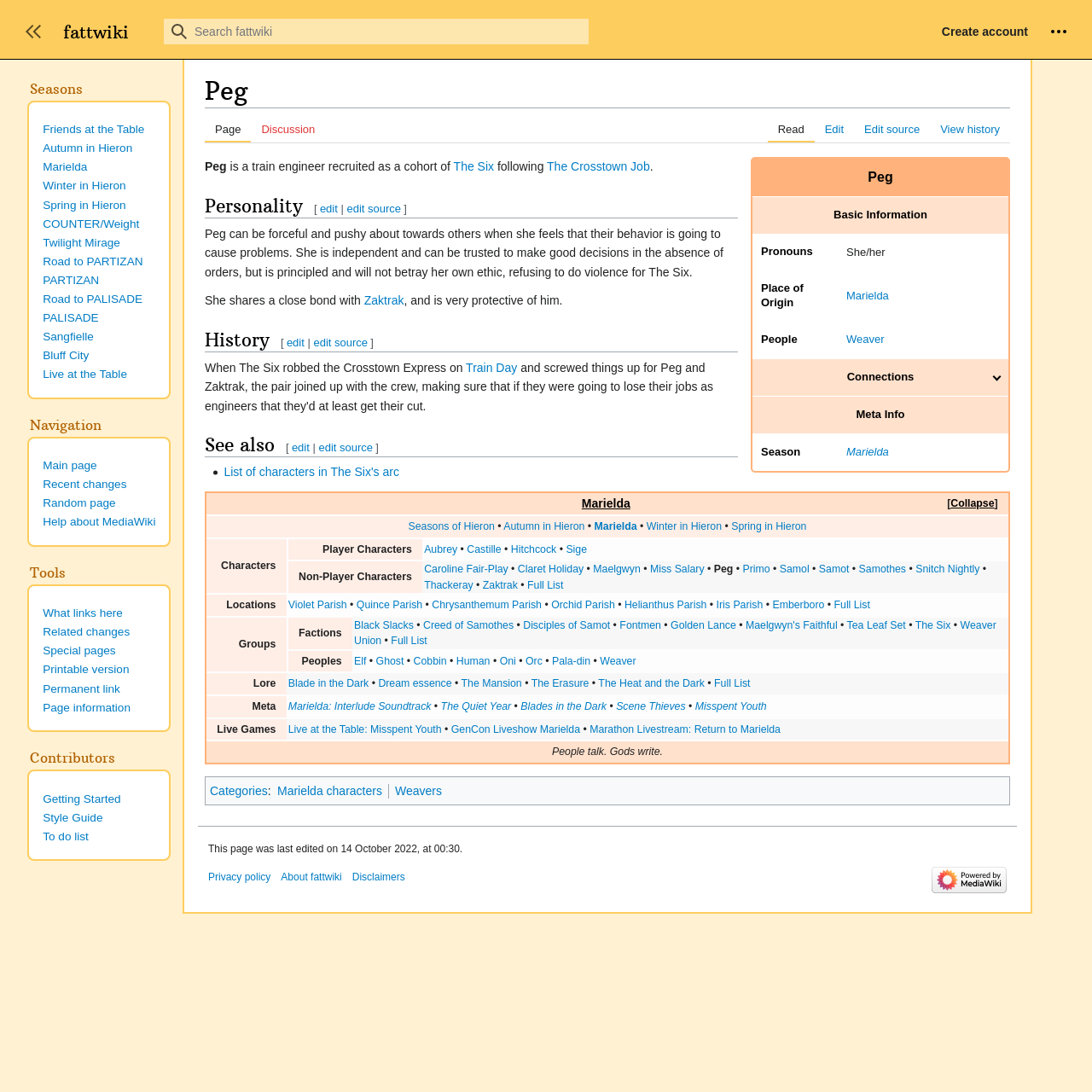Specify the bounding box coordinates for the region that must be clicked to perform the given instruction: "Search for something on the wiki".

[0.13, 0.016, 0.843, 0.041]